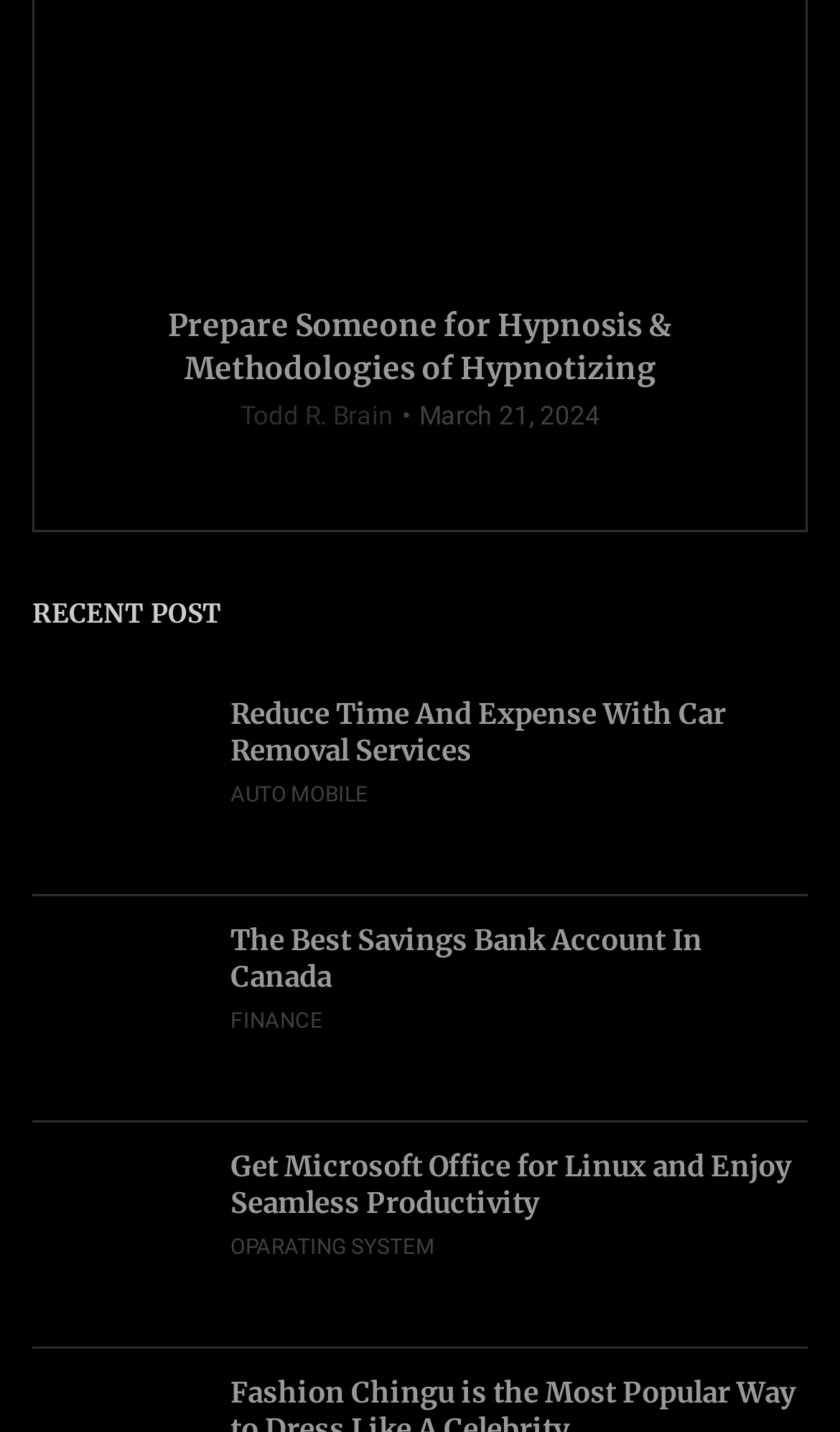Please look at the image and answer the question with a detailed explanation: How many categories are listed?

I counted the number of category links, which are 'AUTO MOBILE', 'FINANCE', and 'OPARATING SYSTEM', and found that there are 3 categories listed.